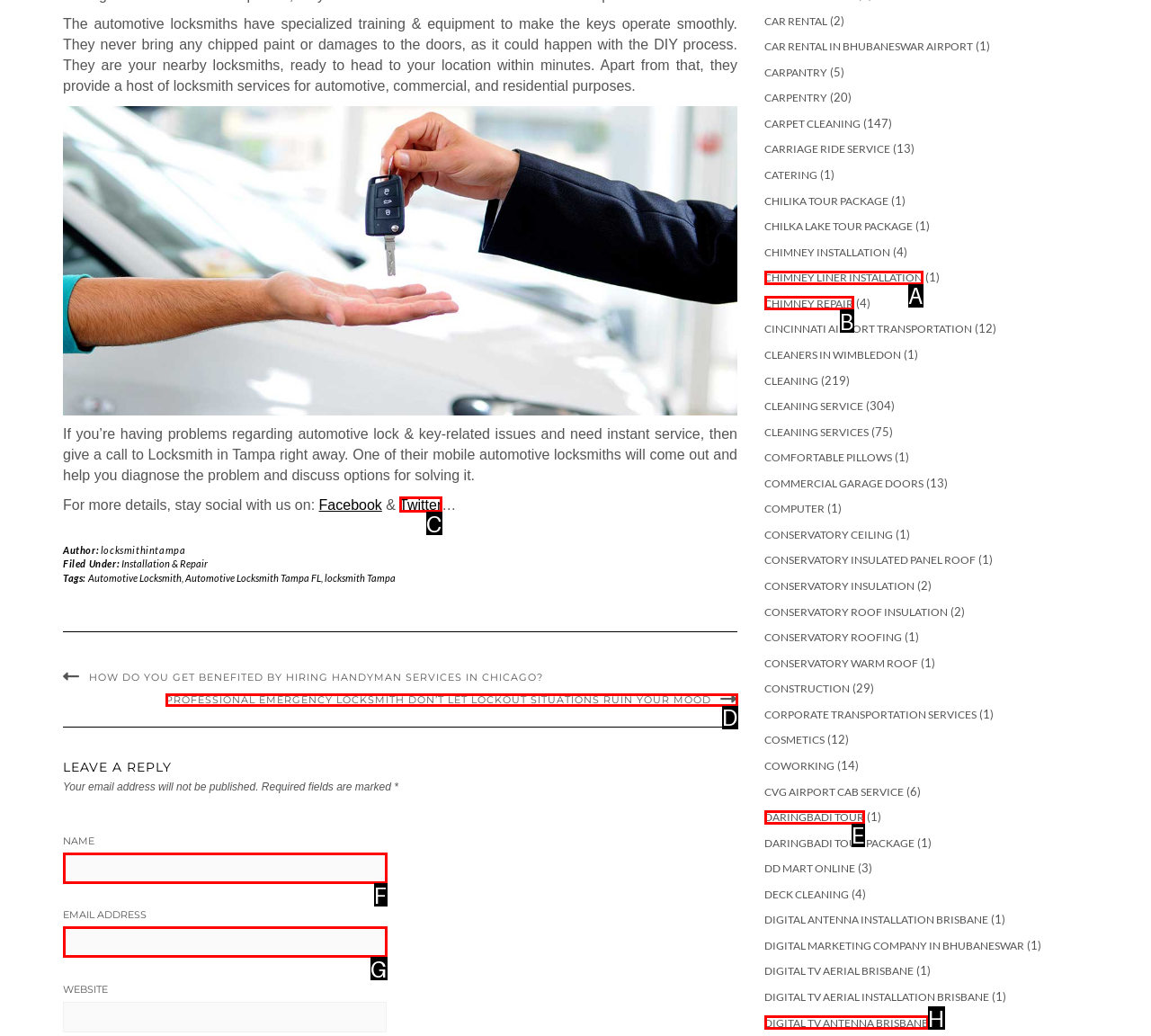Select the right option to accomplish this task: Fill in the NAME field. Reply with the letter corresponding to the correct UI element.

F